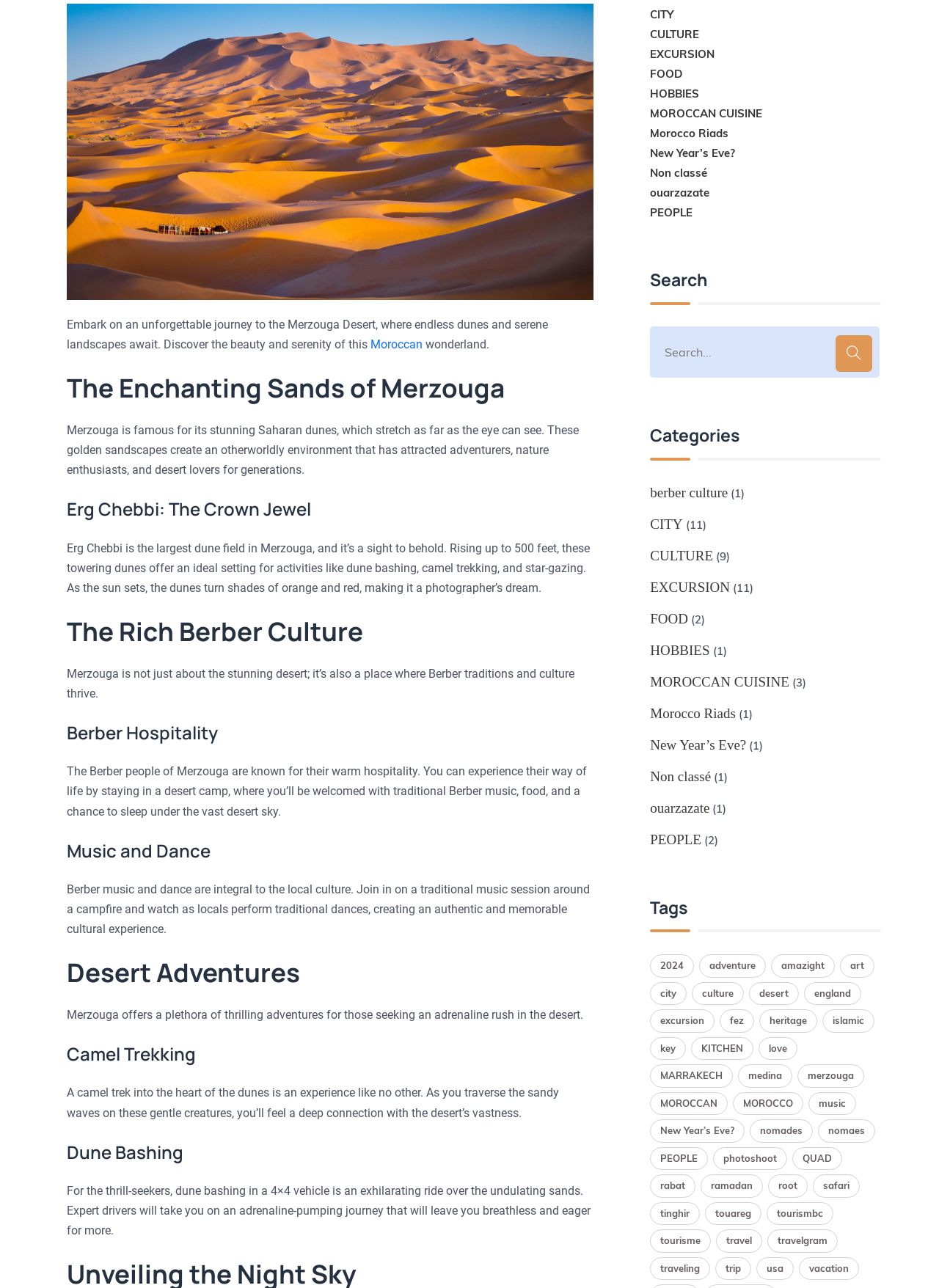Please find the bounding box coordinates of the element's region to be clicked to carry out this instruction: "Click on Moroccan link".

[0.395, 0.262, 0.45, 0.273]